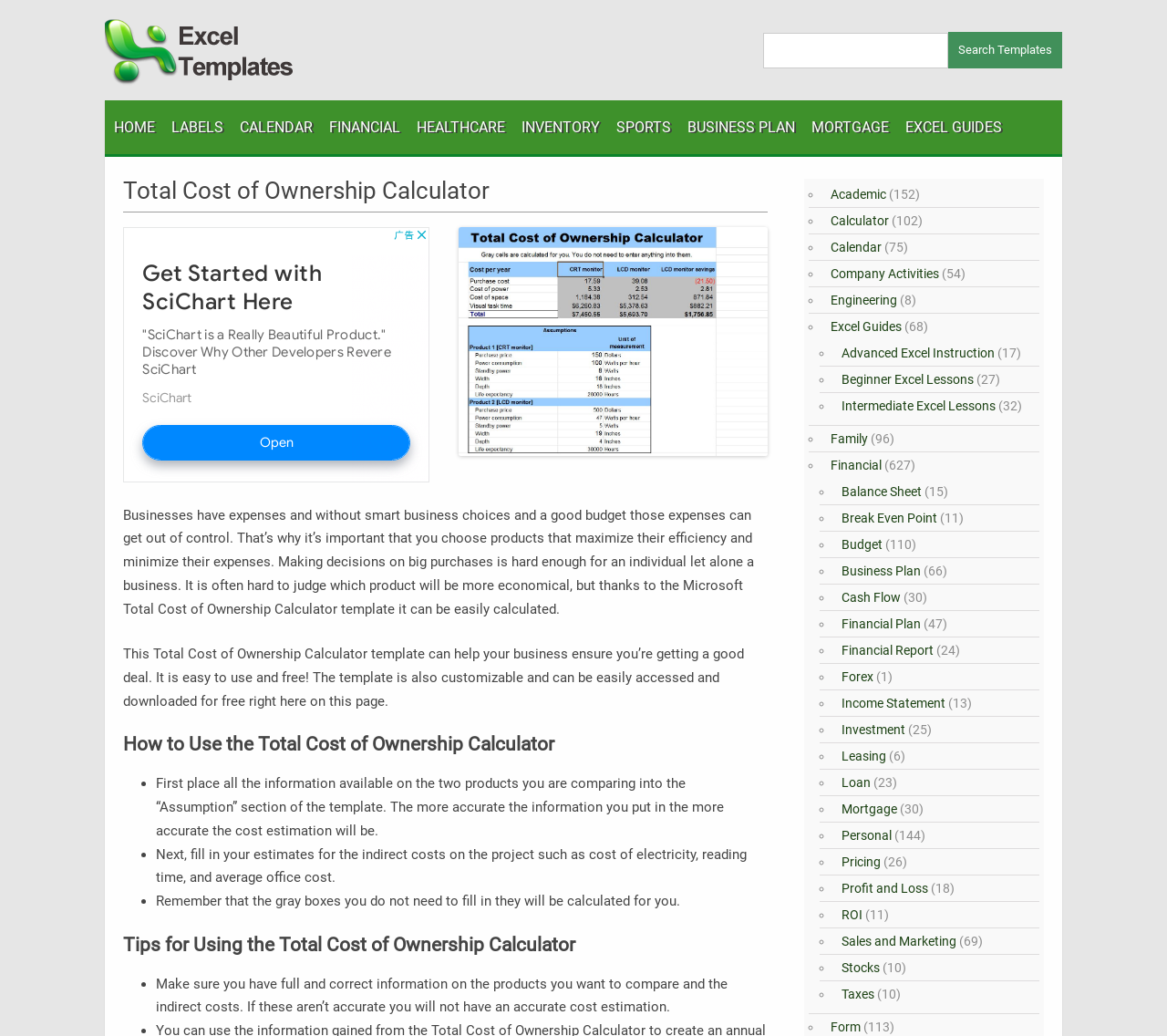Look at the image and write a detailed answer to the question: 
What type of information should users input in the Assumptions section of the calculator?

Based on the webpage content, users should input information about the products they are comparing in the Assumptions section of the Total Cost of Ownership Calculator. This includes details about the products, such as their features, prices, and other relevant information.